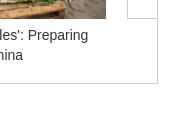What is the focus of the title above the image?
Answer briefly with a single word or phrase based on the image.

Labor involved